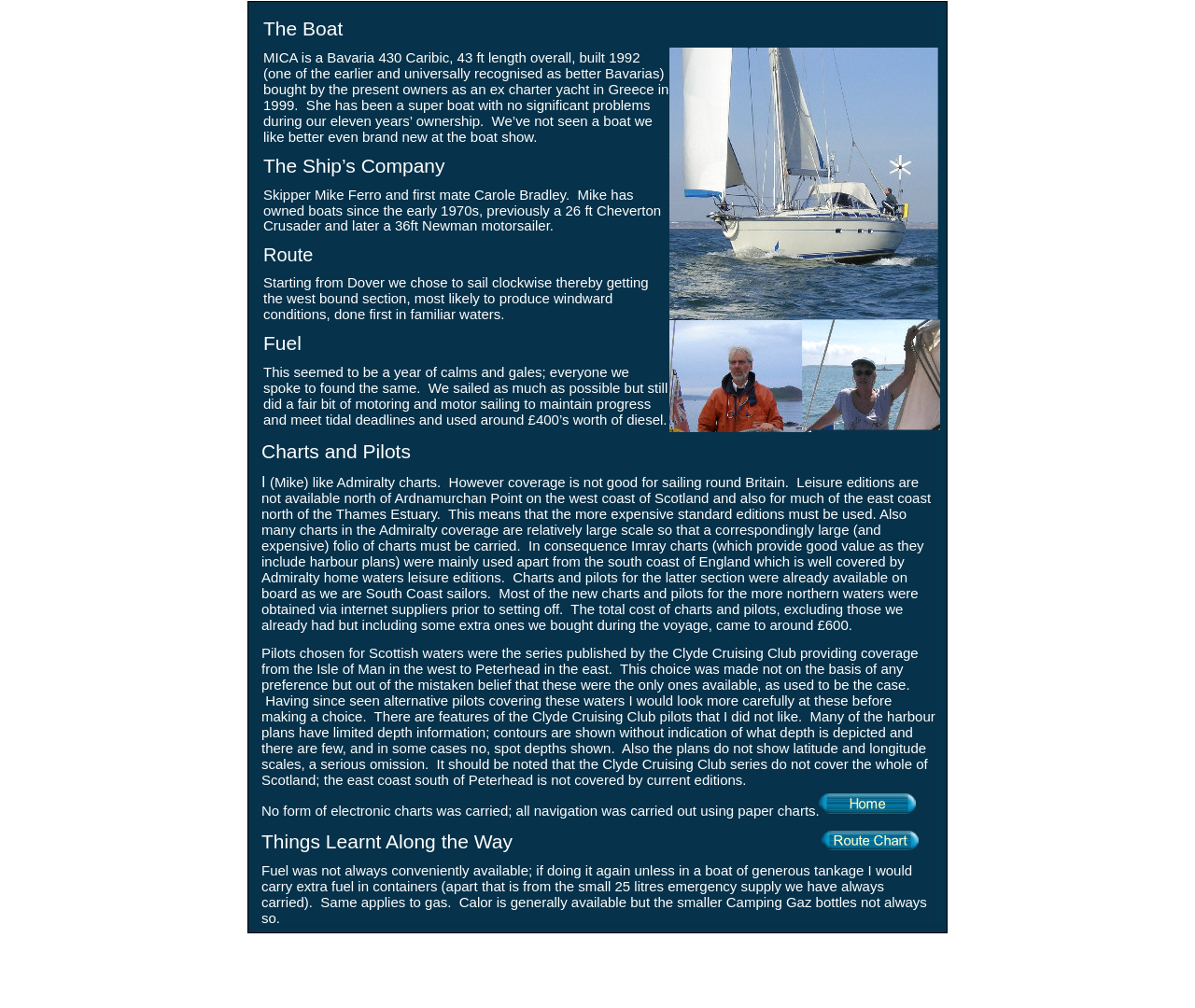Locate and provide the bounding box coordinates for the HTML element that matches this description: "alt="wp1191791e.jpg" name="roll21-0"".

[0.688, 0.831, 0.769, 0.846]